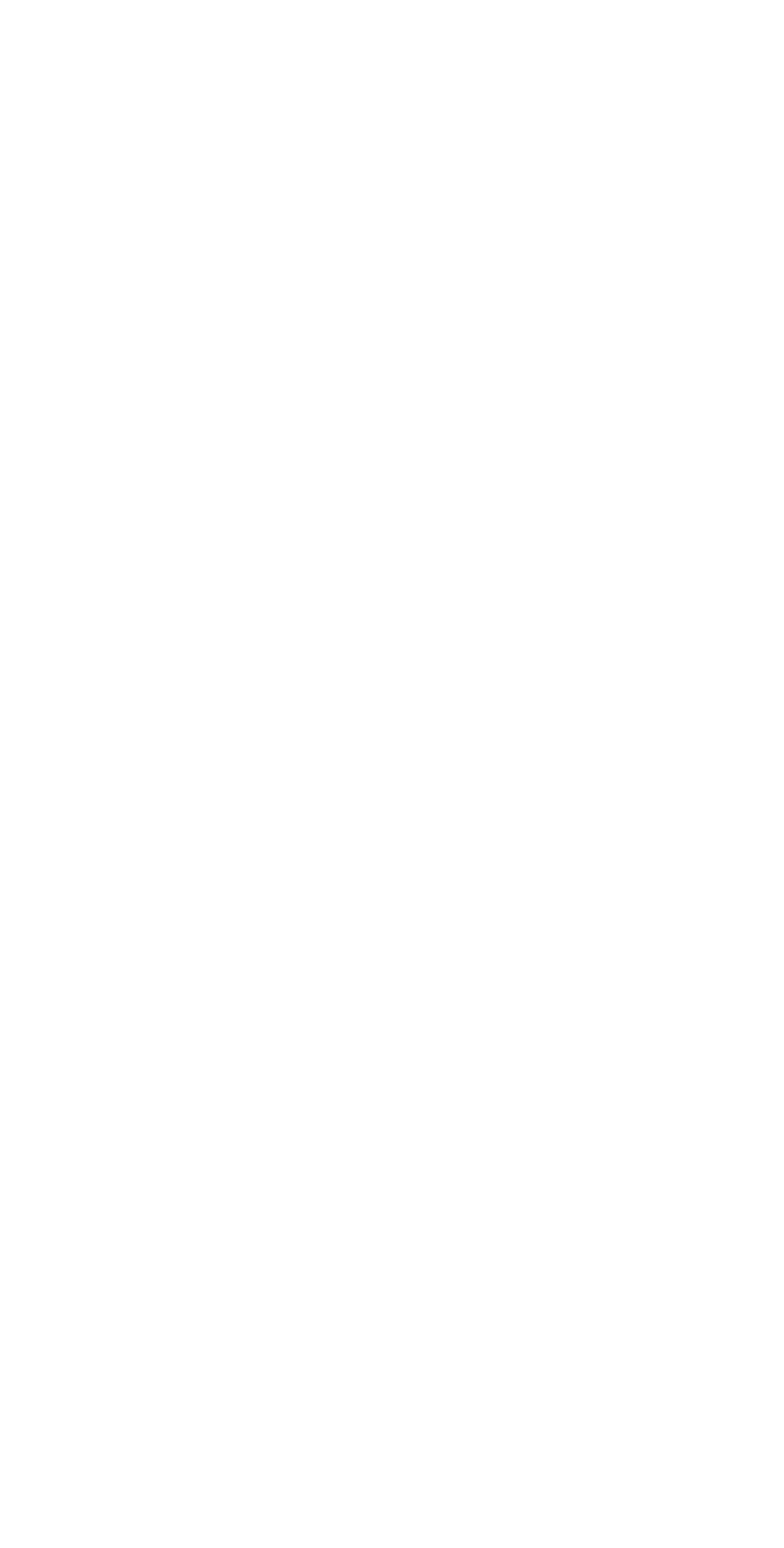Locate the coordinates of the bounding box for the clickable region that fulfills this instruction: "Type your name".

[0.074, 0.334, 0.926, 0.393]